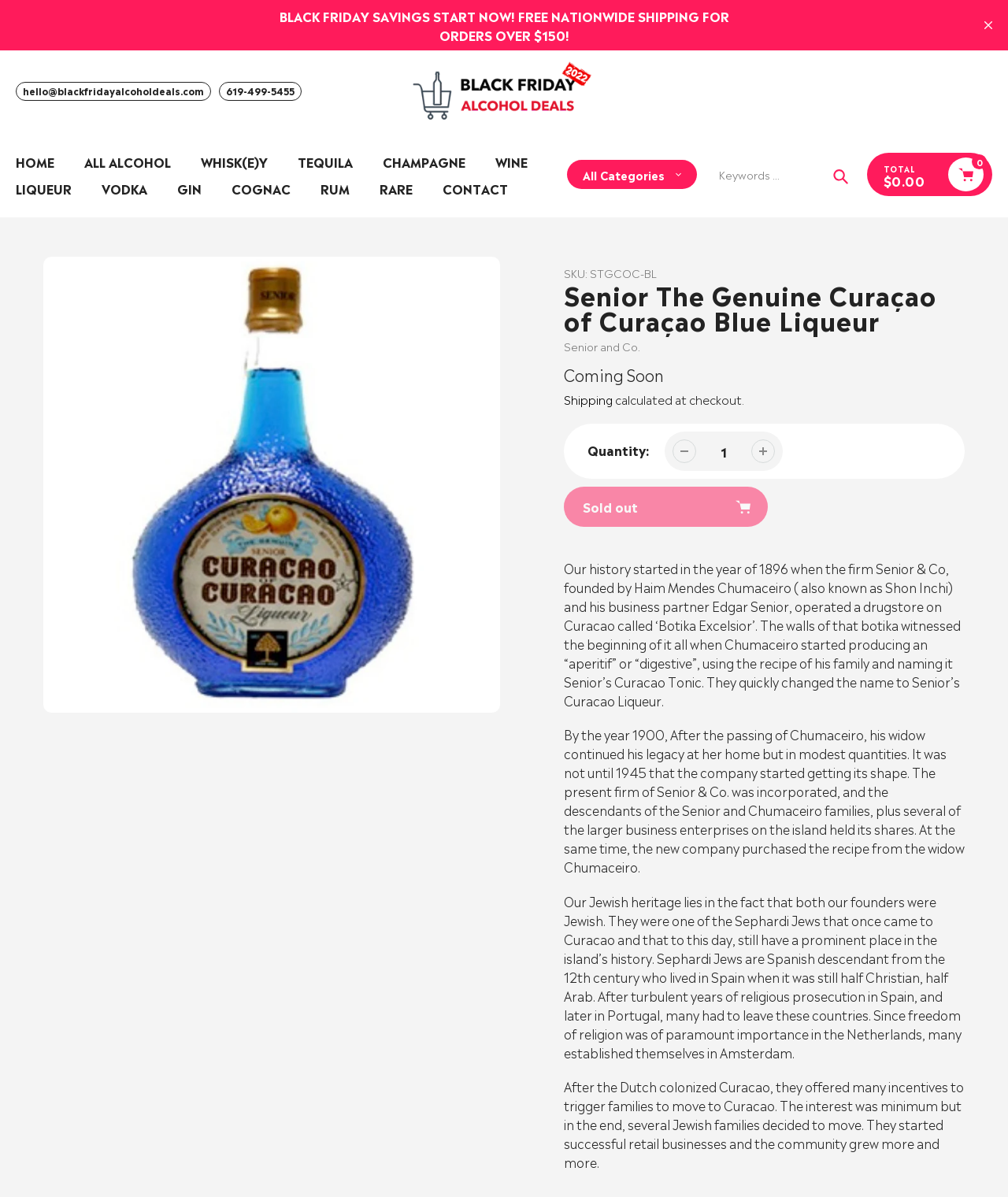Given the element description: "Liqueur", predict the bounding box coordinates of this UI element. The coordinates must be four float numbers between 0 and 1, given as [left, top, right, bottom].

[0.016, 0.149, 0.071, 0.165]